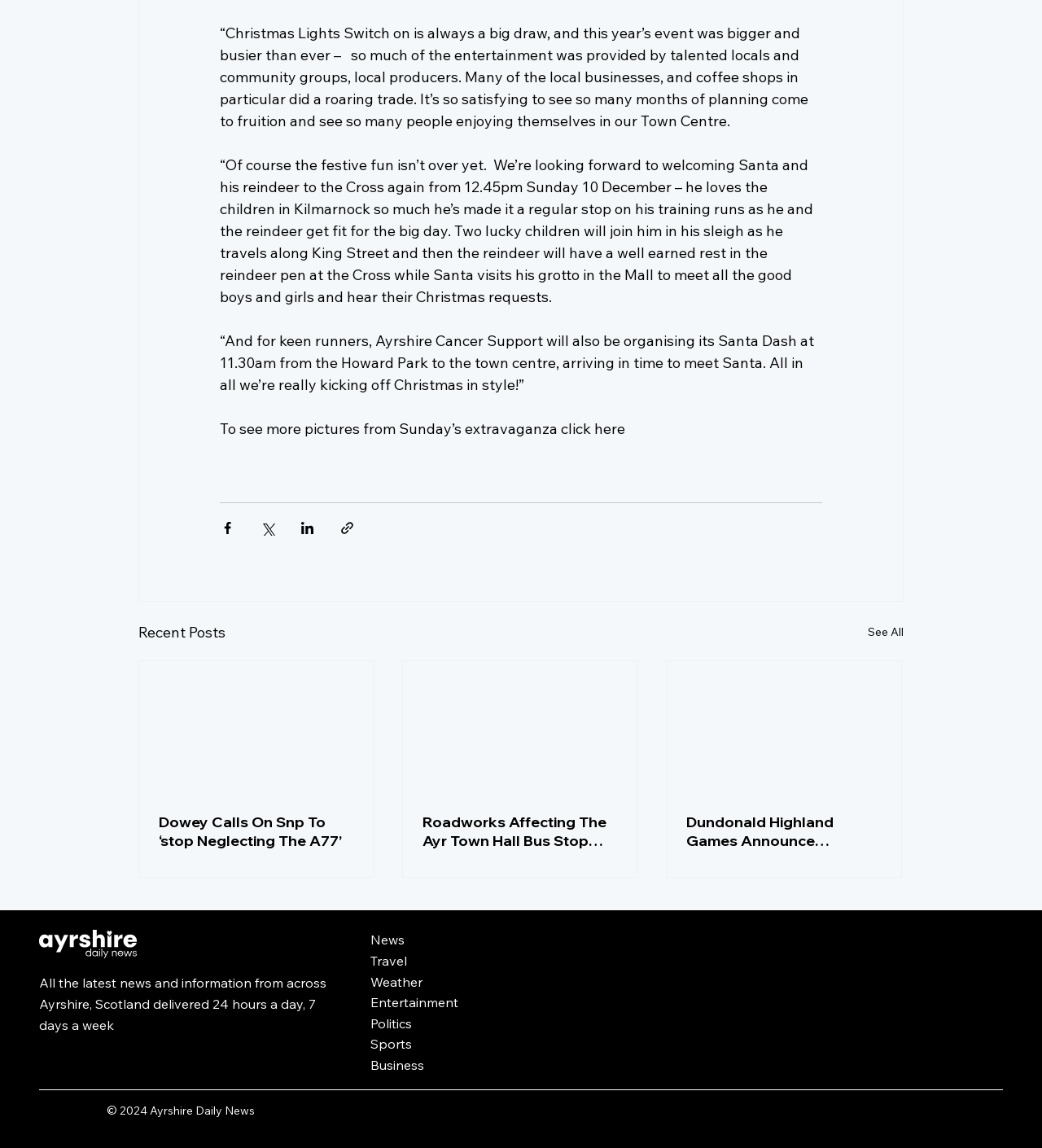Please find the bounding box coordinates of the element that you should click to achieve the following instruction: "Read the article about Dowey Calls On Snp To ‘stop Neglecting The A77’". The coordinates should be presented as four float numbers between 0 and 1: [left, top, right, bottom].

[0.152, 0.708, 0.34, 0.741]